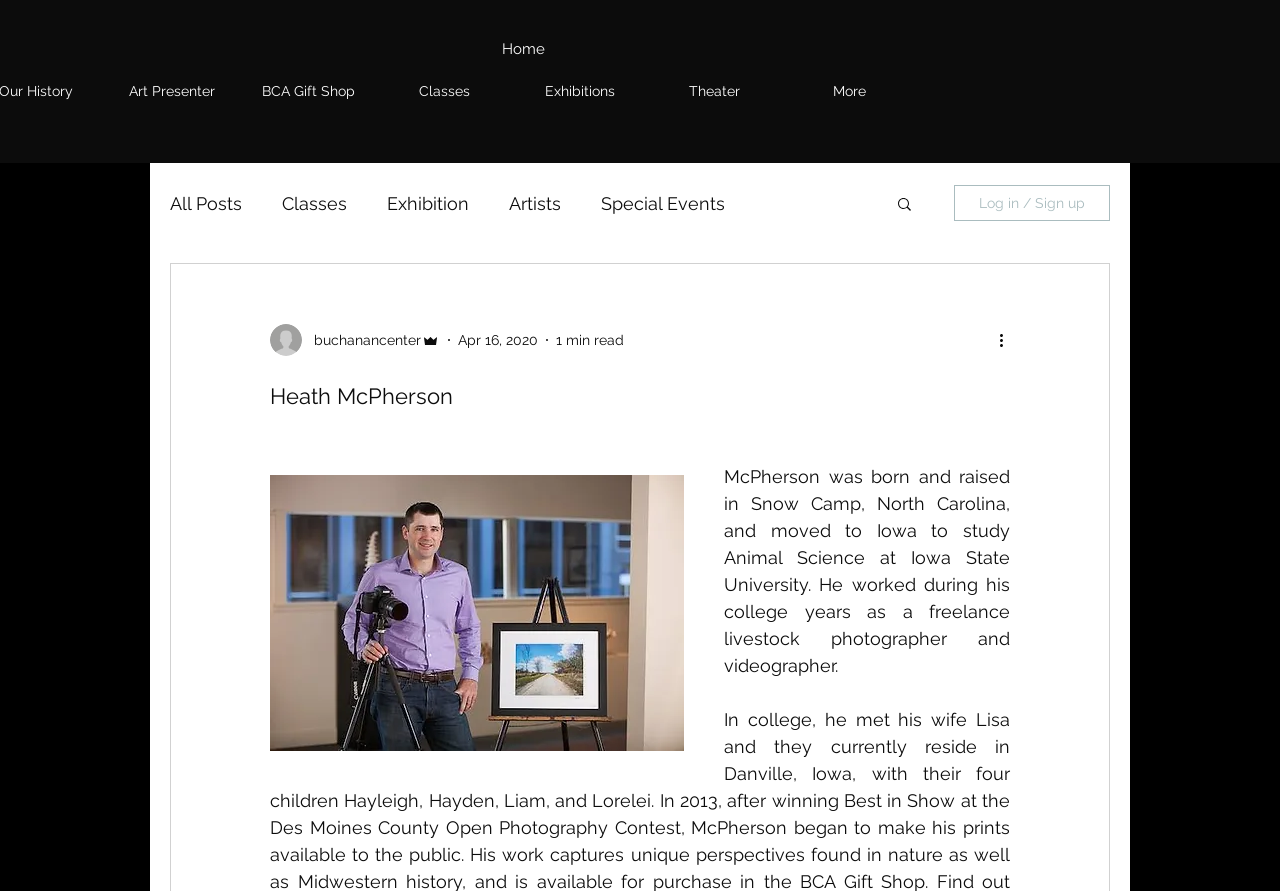Using the provided description: "Old Friends Talk Art", find the bounding box coordinates of the corresponding UI element. The output should be four float numbers between 0 and 1, in the format [left, top, right, bottom].

[0.37, 0.306, 0.498, 0.329]